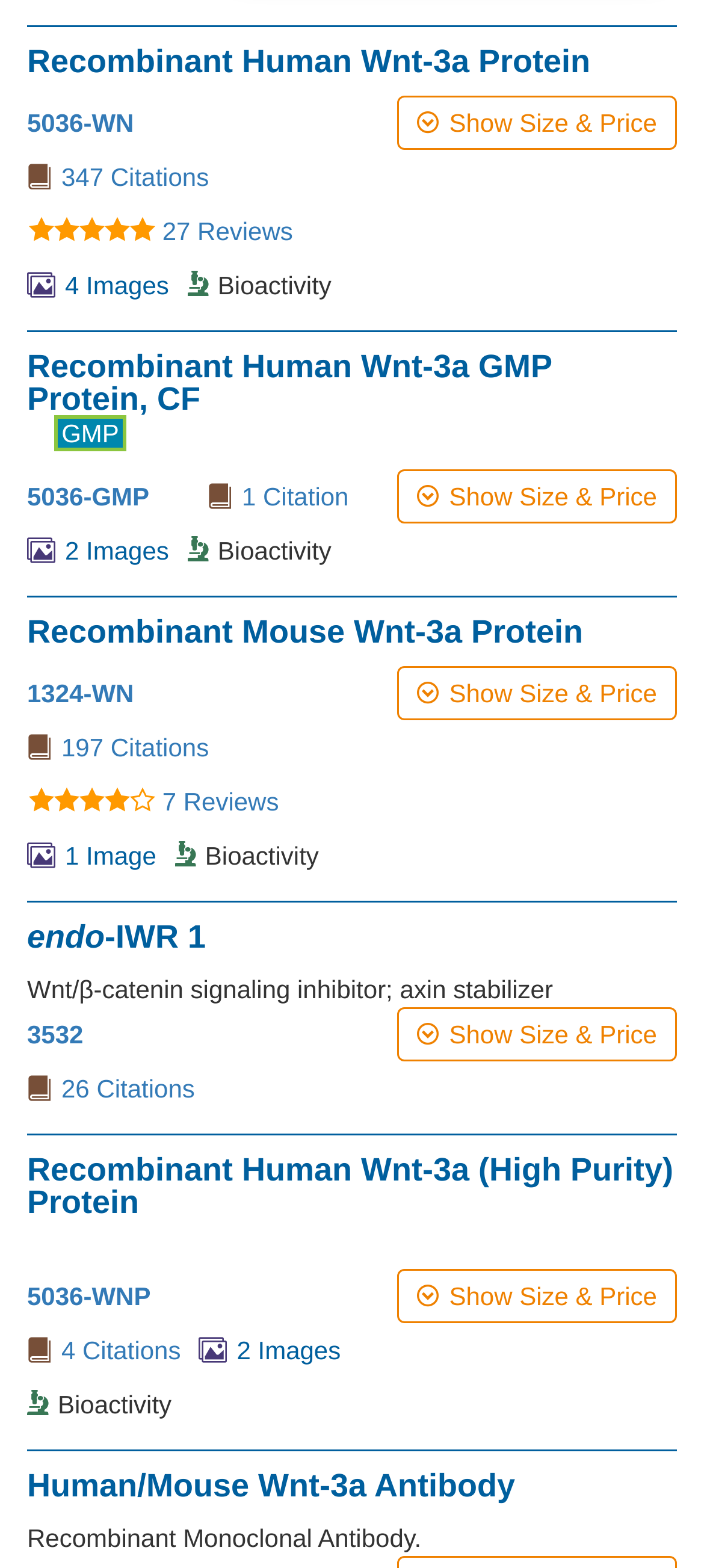How many images does 5036-GMP have?
Please describe in detail the information shown in the image to answer the question.

The webpage lists '5036-GMP' as a product with '2 Images', which can be found in the second table cell.